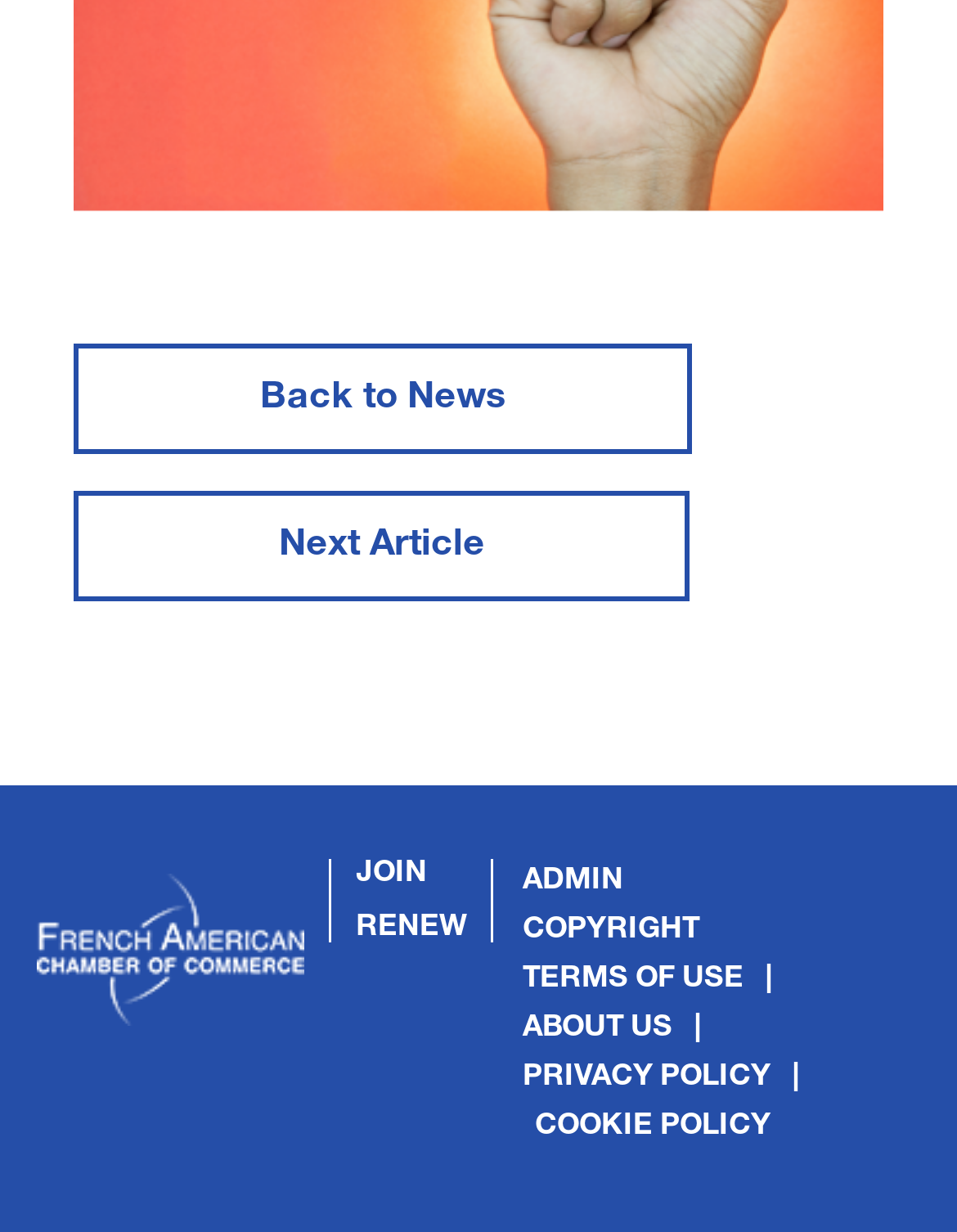With reference to the screenshot, provide a detailed response to the question below:
What is the purpose of the image?

The image is located next to a link and does not have any descriptive text, suggesting that it is used for decorative purposes rather than conveying important information.